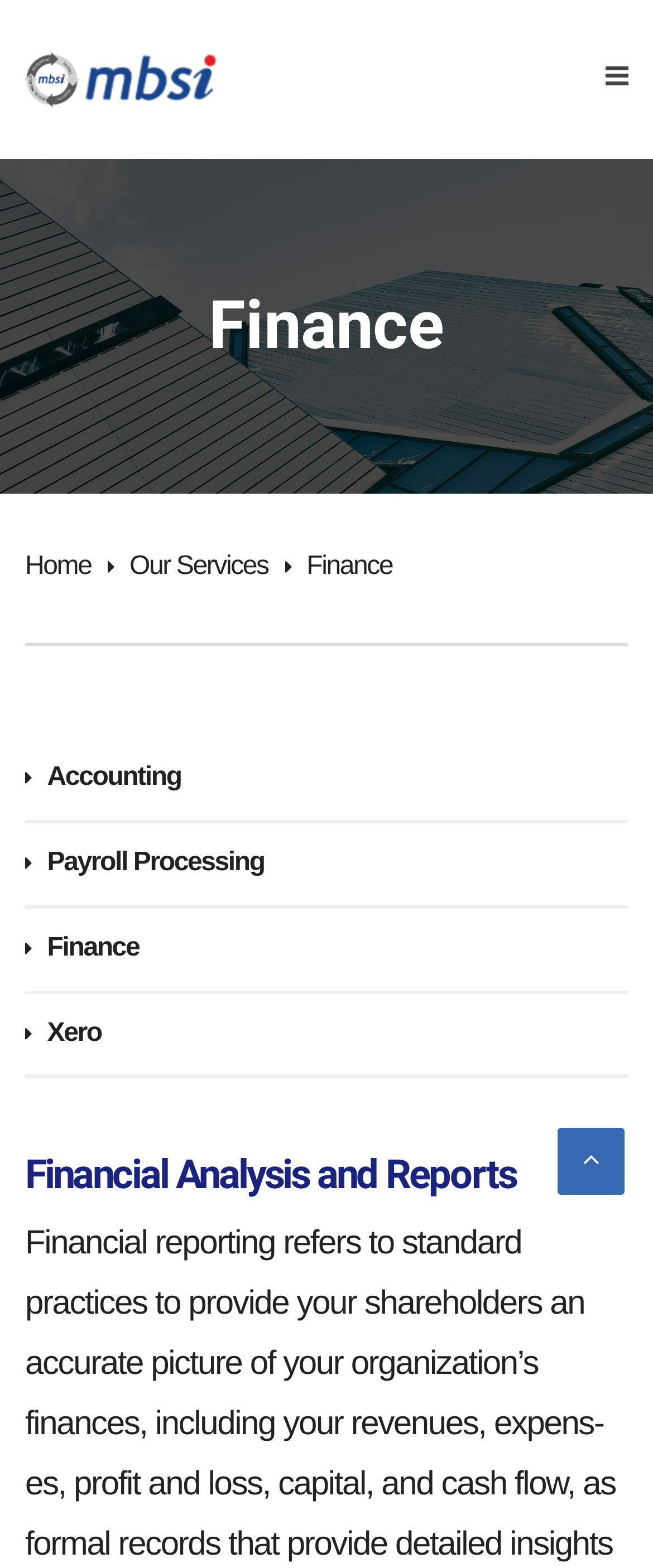Determine the bounding box coordinates of the element's region needed to click to follow the instruction: "go to xero". Provide these coordinates as four float numbers between 0 and 1, formatted as [left, top, right, bottom].

[0.038, 0.65, 0.155, 0.668]